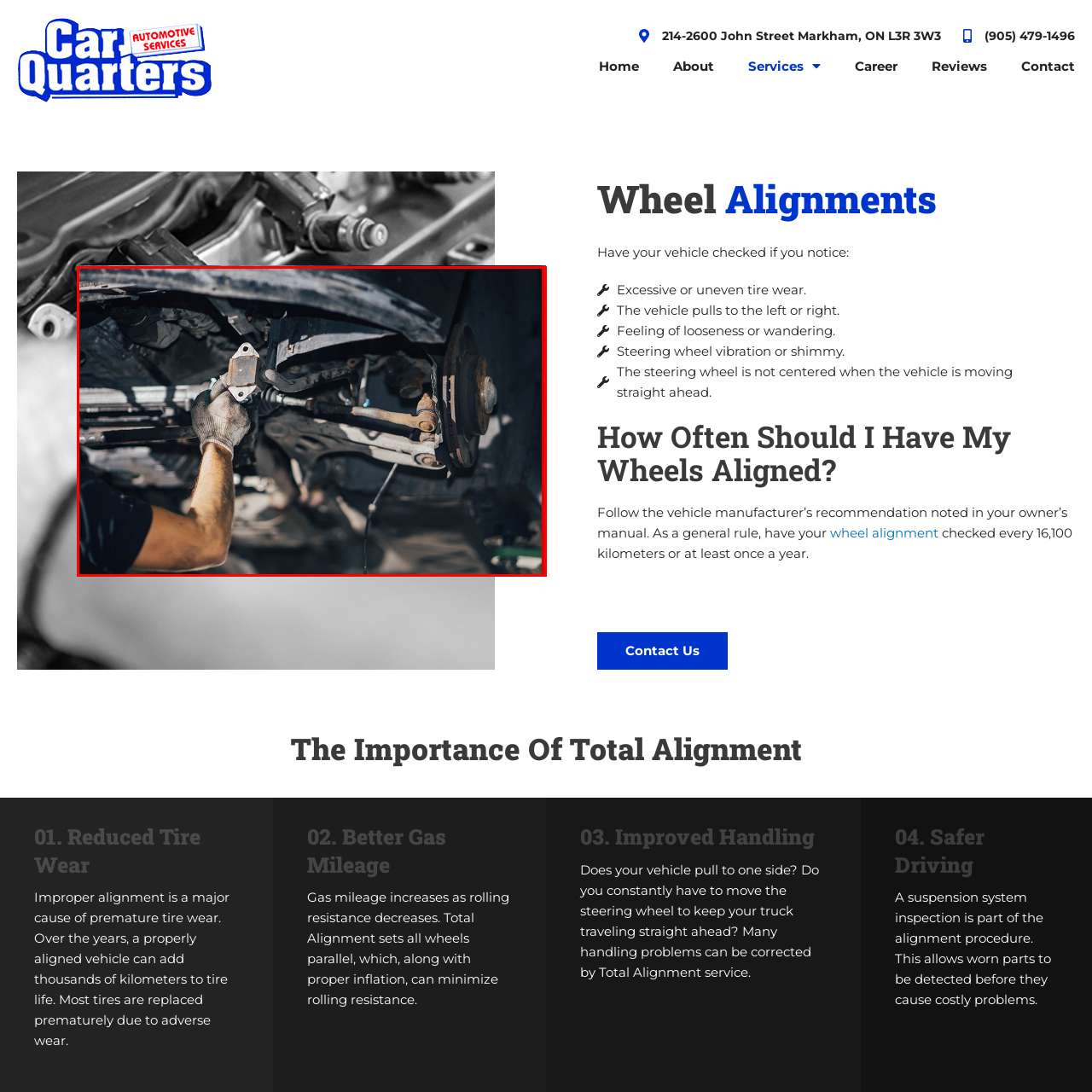Focus on the image surrounded by the red bounding box, please answer the following question using a single word or phrase: Where is the car wheel alignment shop located?

Markham, ON